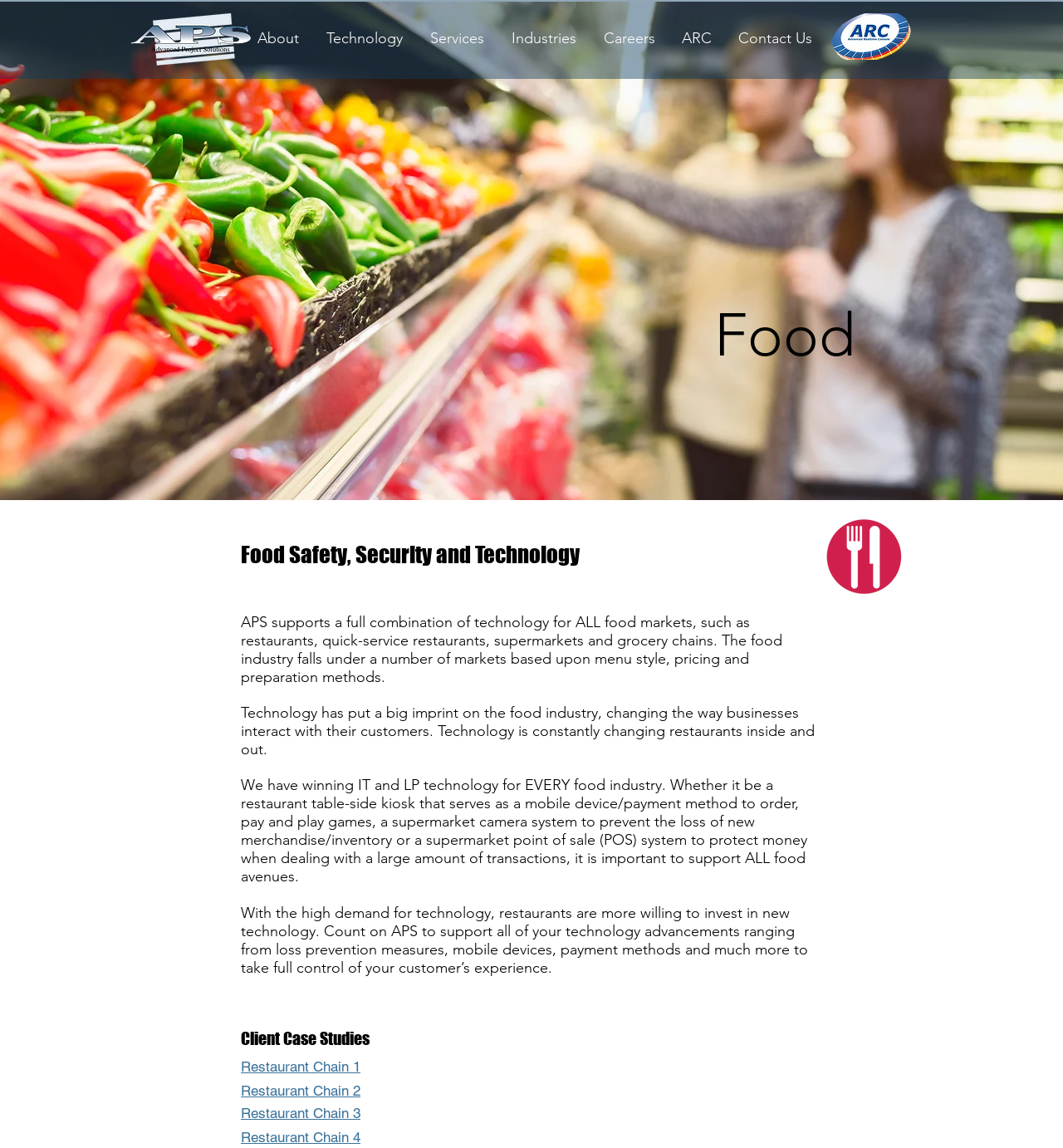Based on what you see in the screenshot, provide a thorough answer to this question: What is the role of APS in the food industry?

APS supports all food avenues by providing technology advancements, including loss prevention measures, mobile devices, payment methods, and more, to take full control of the customer's experience.